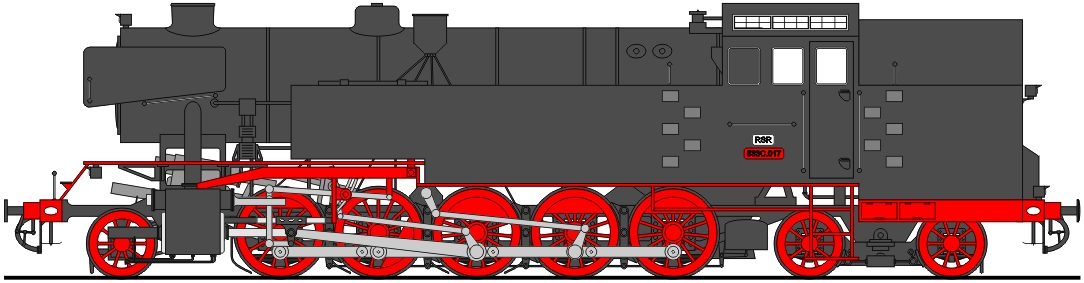Create an elaborate description of the image, covering every aspect.

The image depicts a detailed side view of the Class 533C 2-10-4T steam locomotive, specifically from the year 1961. This locomotive, designed by Mikhail Rodnivacek, showcases a robust and classic design characteristic of mid-20th century steam trains. Notably, the locomotive features a prominent cylindrical boiler, a large coal tender, and a striking arrangement of driving wheels painted in bright red, enhancing its visual appeal. 

Additional design elements include decorative accents and mechanical components such as connecting rods and valve gear, emphasizing the intricate engineering involved. Built in 1956 by Henschel & Sohn in Kassel, Germany, this locomotive represents an important period in locomotive technology and design. The image carries a copyright notice indicating graphics and text by Norman Clubb from 2015, signifying its preserved historical significance.